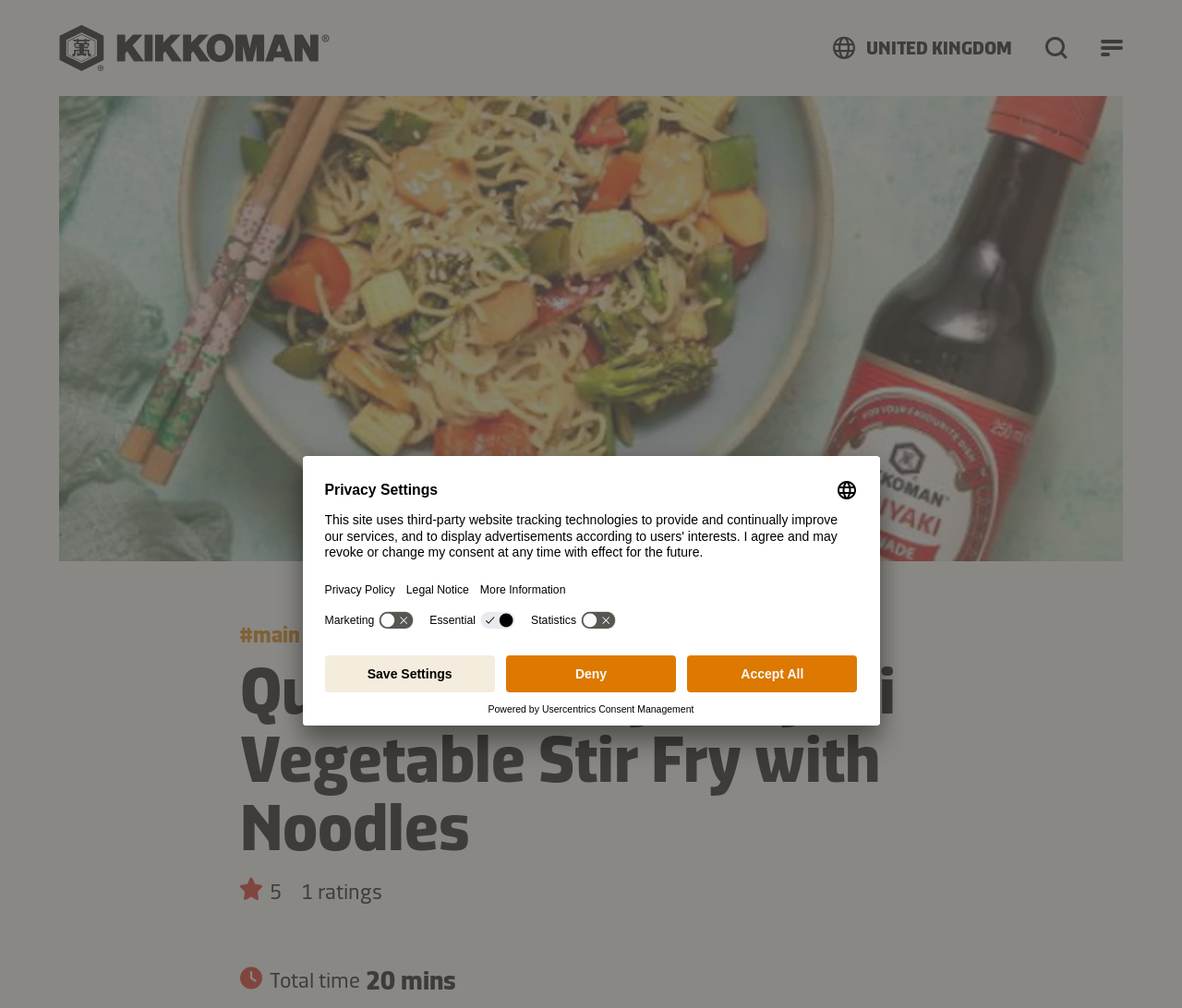Provide your answer to the question using just one word or phrase: What is the brand name of the website?

Kikkoman